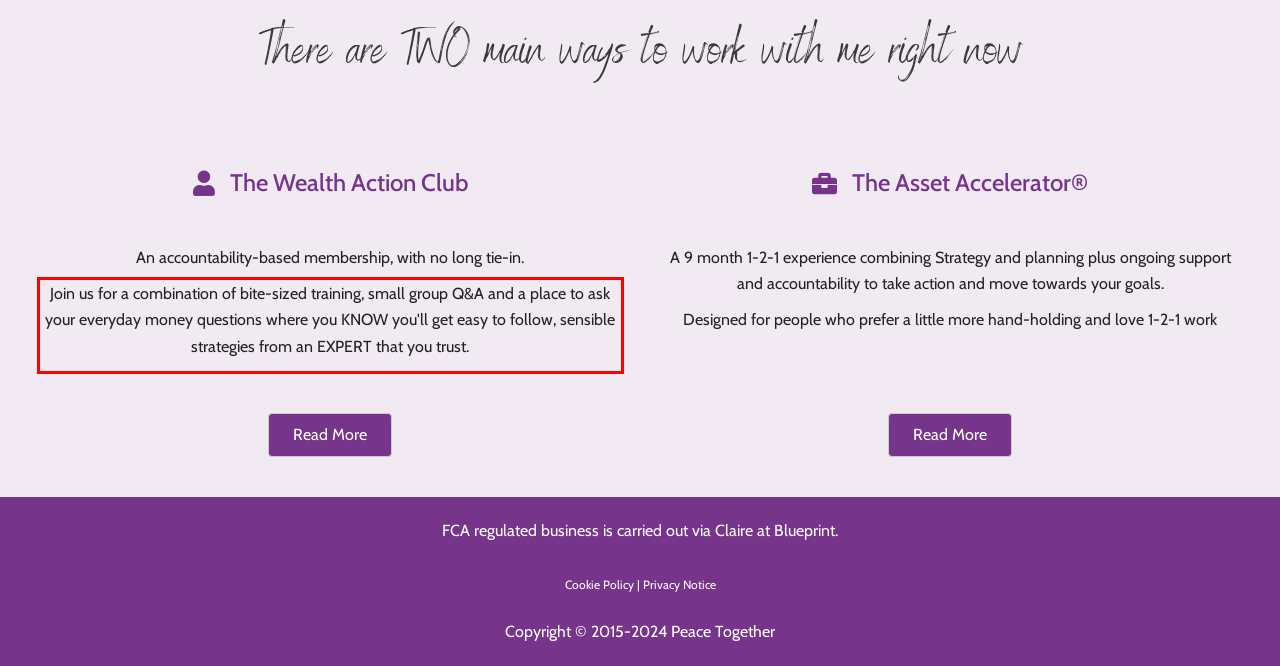Please extract the text content from the UI element enclosed by the red rectangle in the screenshot.

Join us for a combination of bite-sized training, small group Q&A and a place to ask your everyday money questions where you KNOW you'll get easy to follow, sensible strategies from an EXPERT that you trust.